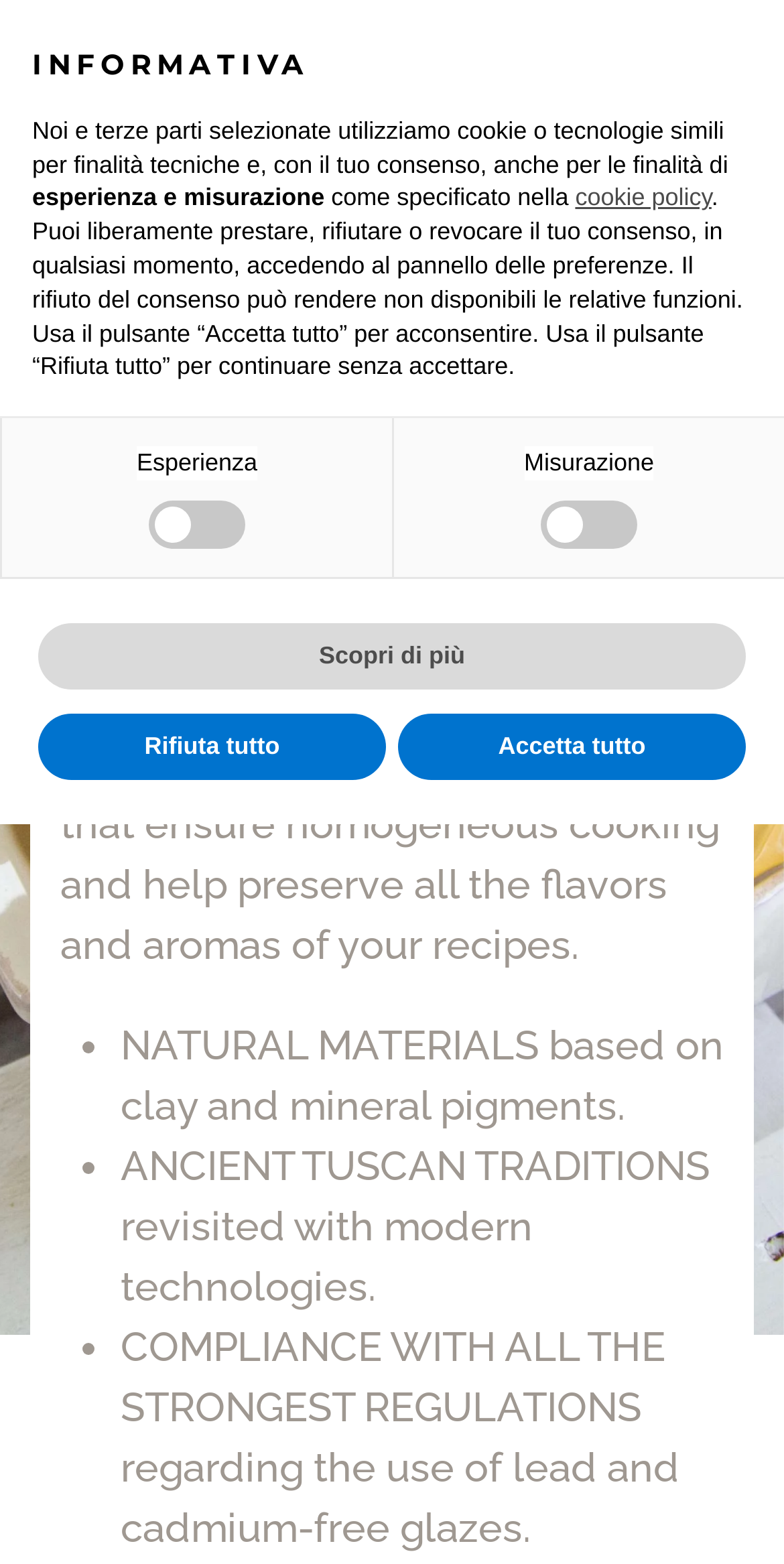How many colors are the oven dishes available in?
Can you provide a detailed and comprehensive answer to the question?

The text 'Our oven dishes are available in 5 colors.' explicitly states that the oven dishes are available in 5 colors.